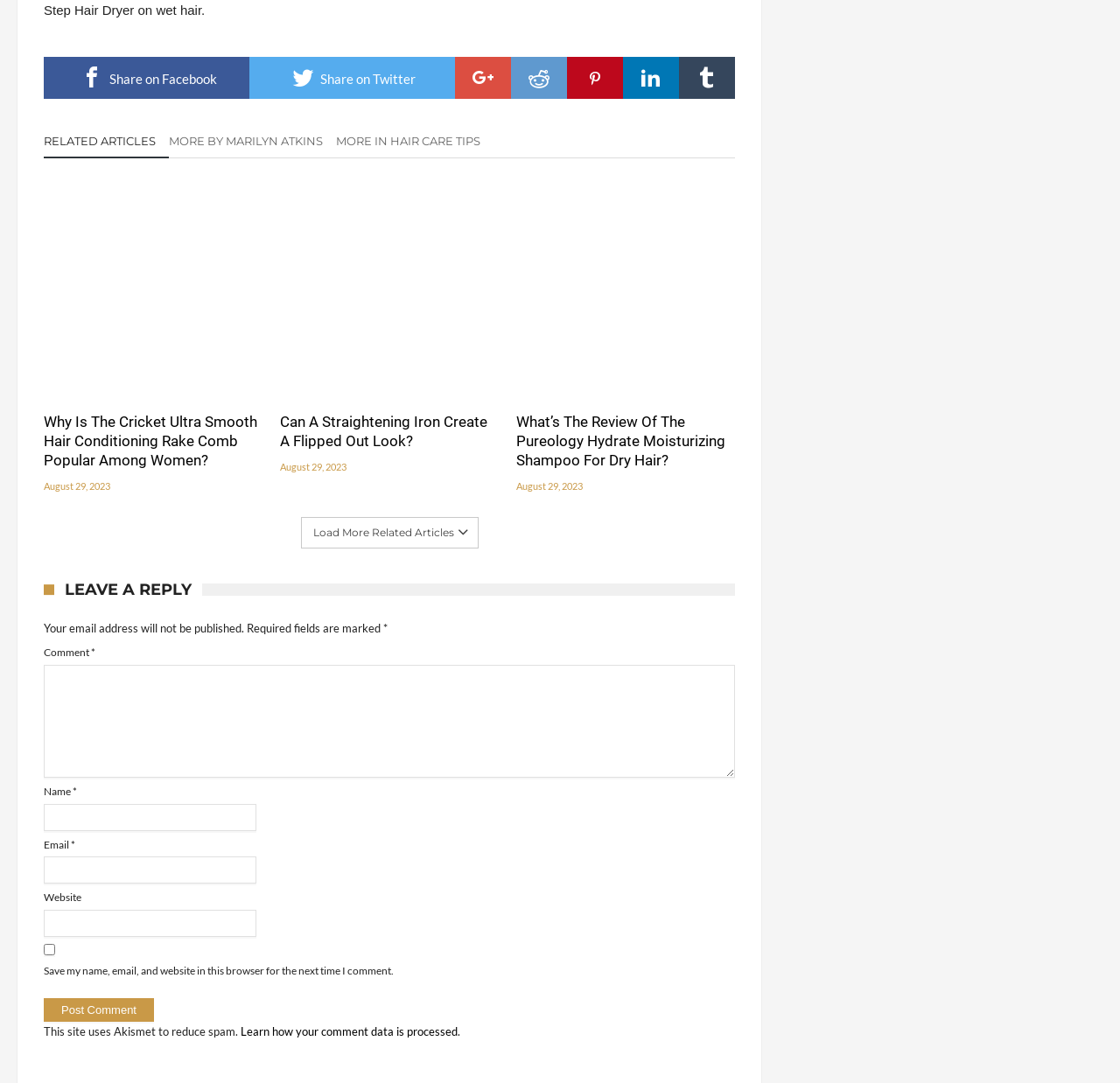Please examine the image and answer the question with a detailed explanation:
What can users do in the comment section?

The comment section at the bottom of the webpage allows users to leave a reply or comment on the article. Users can enter their name, email, and website, and type their comment in the provided text box. They can also choose to save their information for future comments.